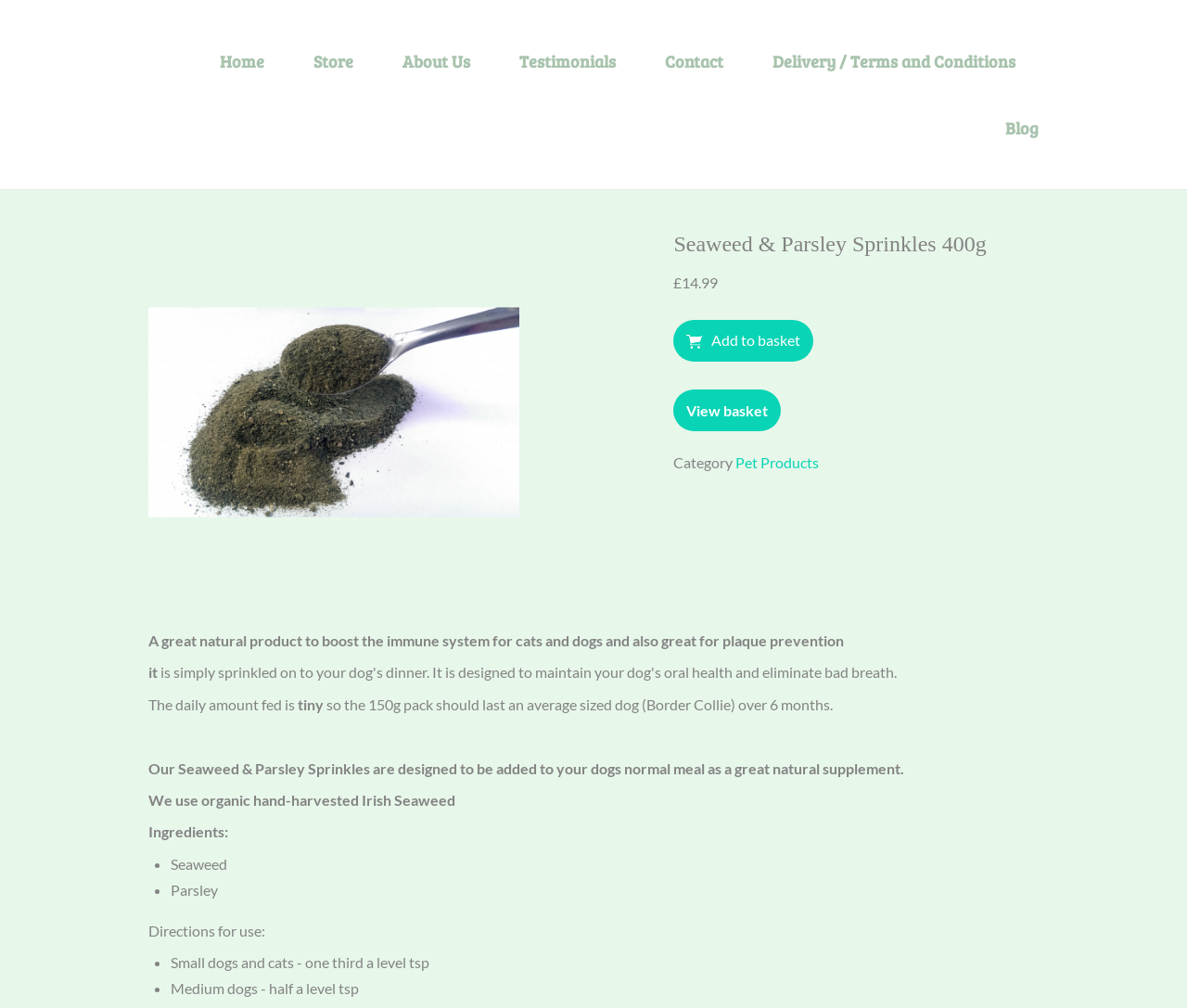What is the recommended daily amount for medium dogs?
Please provide an in-depth and detailed response to the question.

The recommended daily amount for medium dogs can be found in the 'Directions for use' section of the webpage. The StaticText element with the text 'Medium dogs - half a level tsp' provides this information.